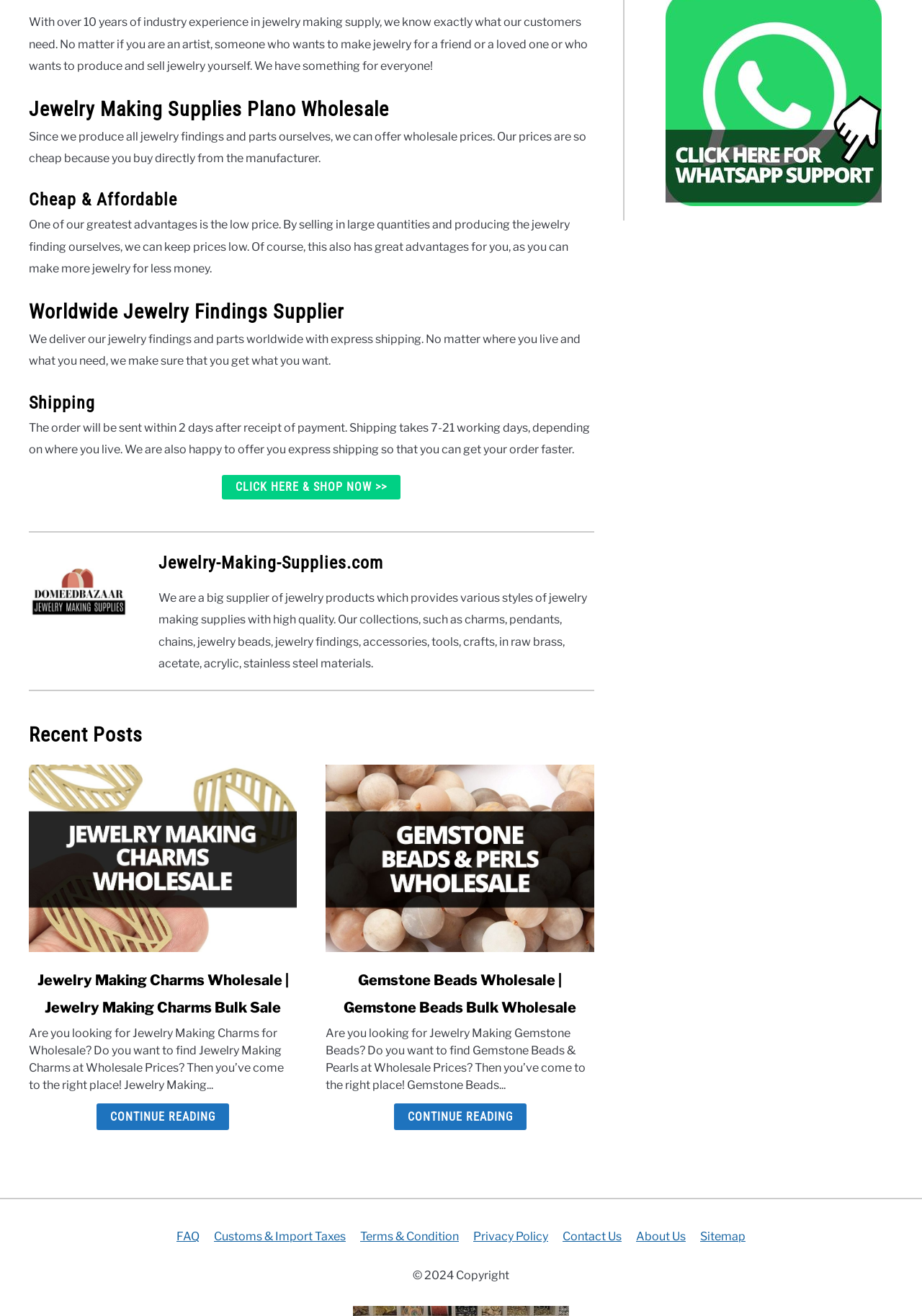Determine the bounding box coordinates of the element that should be clicked to execute the following command: "Contact the website administrator".

[0.61, 0.934, 0.674, 0.944]